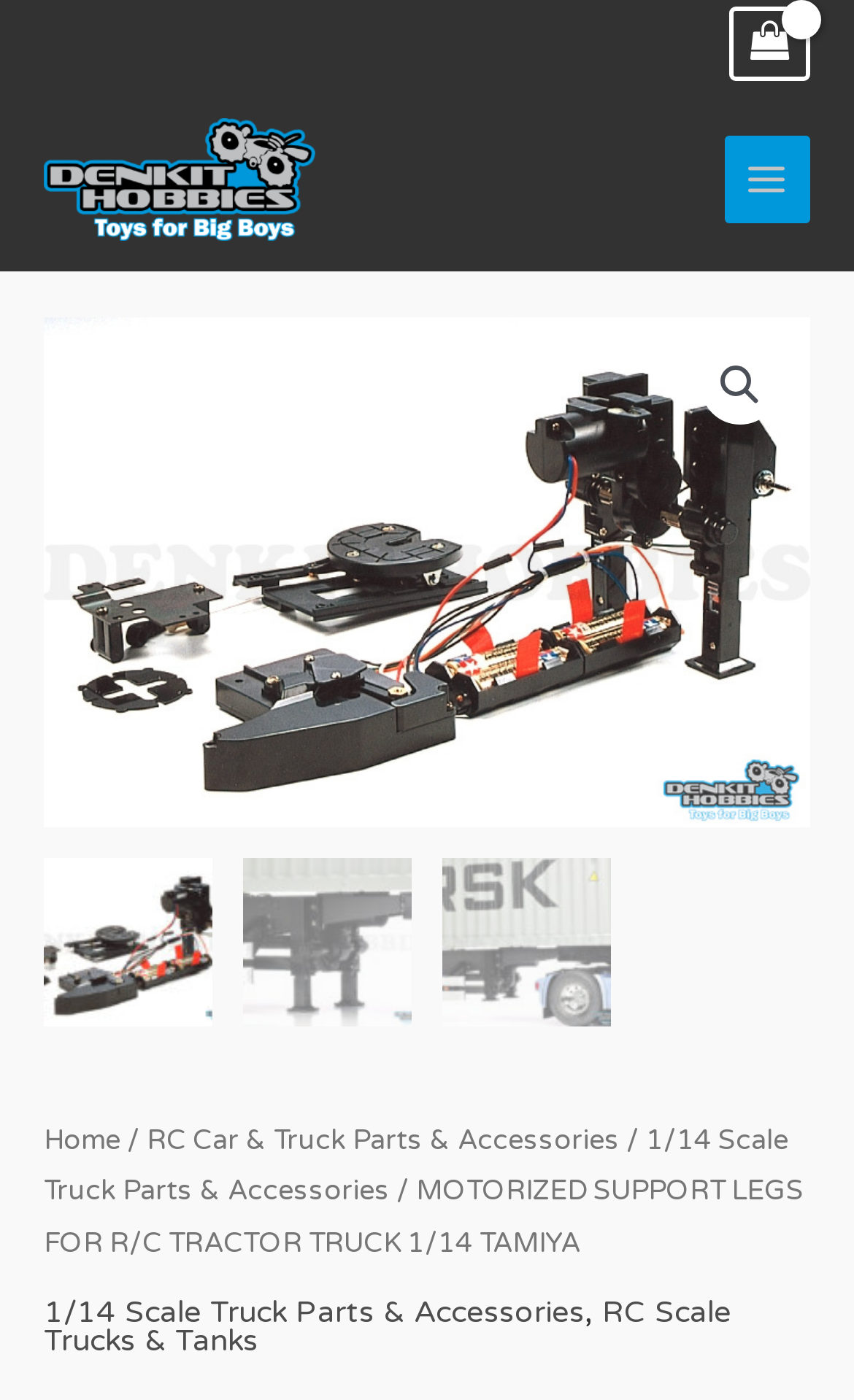Find the bounding box coordinates of the area to click in order to follow the instruction: "Click Cisco Blogs".

None